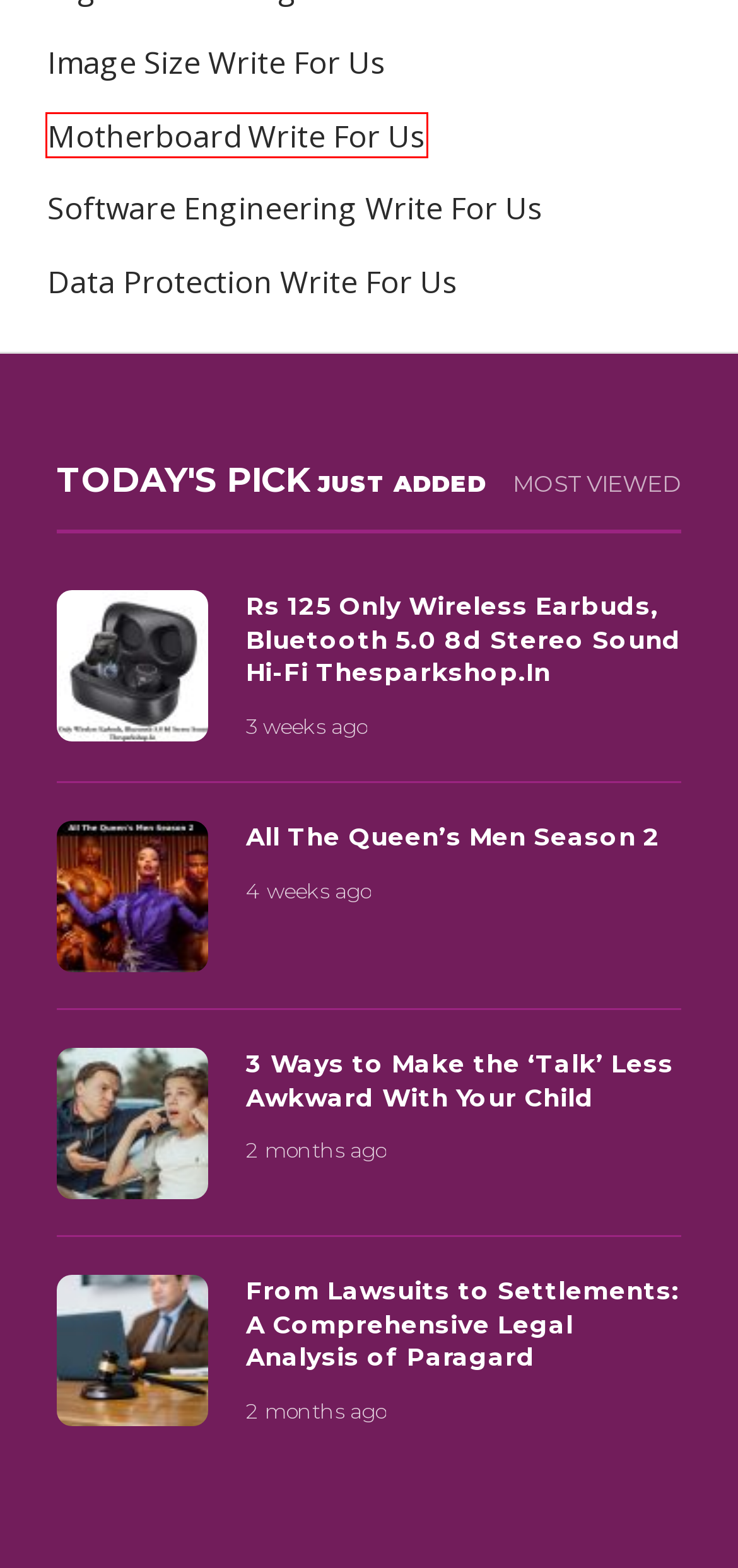You have a screenshot showing a webpage with a red bounding box highlighting an element. Choose the webpage description that best fits the new webpage after clicking the highlighted element. The descriptions are:
A. Software Engineering Write For Us Guest Post, Submit Post
B. Motherboard Write For Us, Guest Post, Contribute and Submit Post
C. Image Size Write For Us Guest Post, Contribute and Submit Post
D. Data Protection Write For Us, Guest Post and Contribute
E. 3 Ways to Make the ‘Talk’ Less Awkward With Your Child - Being Software
F. All The Queen's Men Season 2
G. Rs 125 Only Wireless Earbuds, Bluetooth 5.0 8d Stereo Sound Hi-Fi Thesparkshop.In
H. From Lawsuits to Settlements: A Comprehensive Legal Analysis of Paragard

B